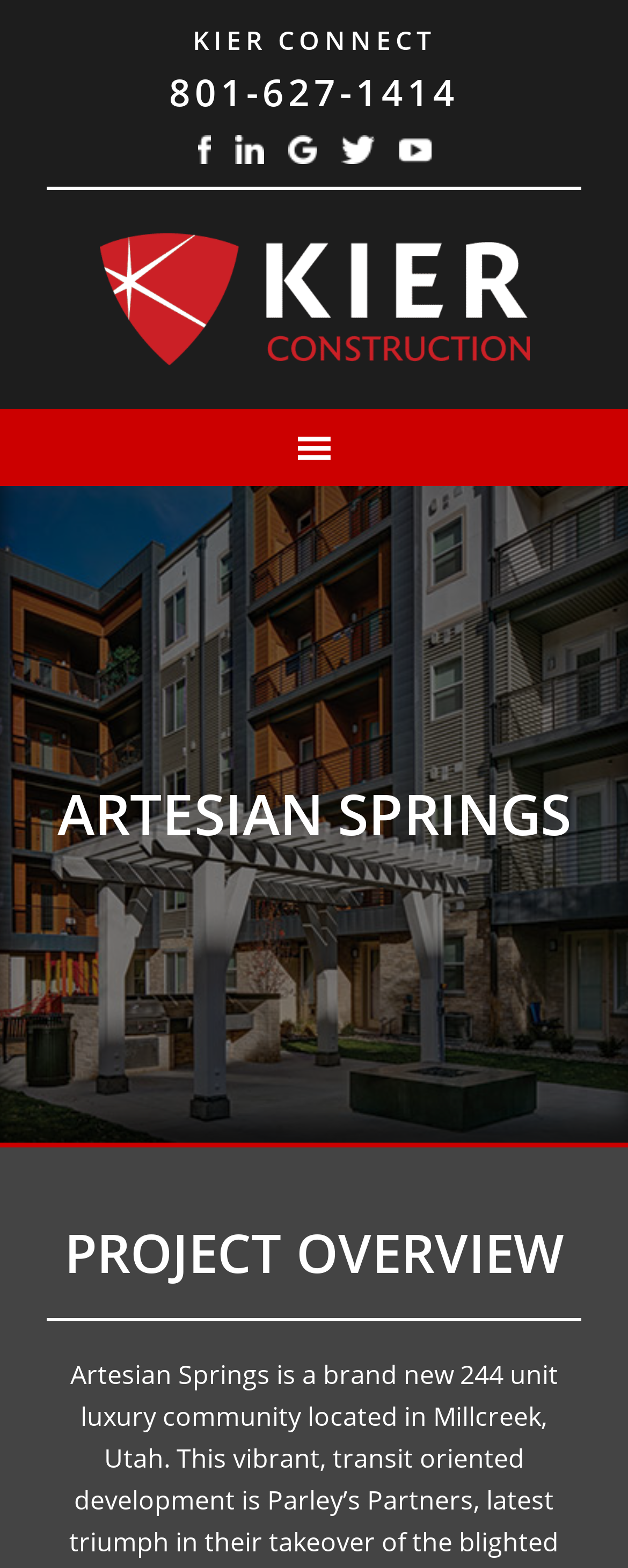Find the bounding box coordinates corresponding to the UI element with the description: "801-627-1414". The coordinates should be formatted as [left, top, right, bottom], with values as floats between 0 and 1.

[0.269, 0.042, 0.731, 0.075]